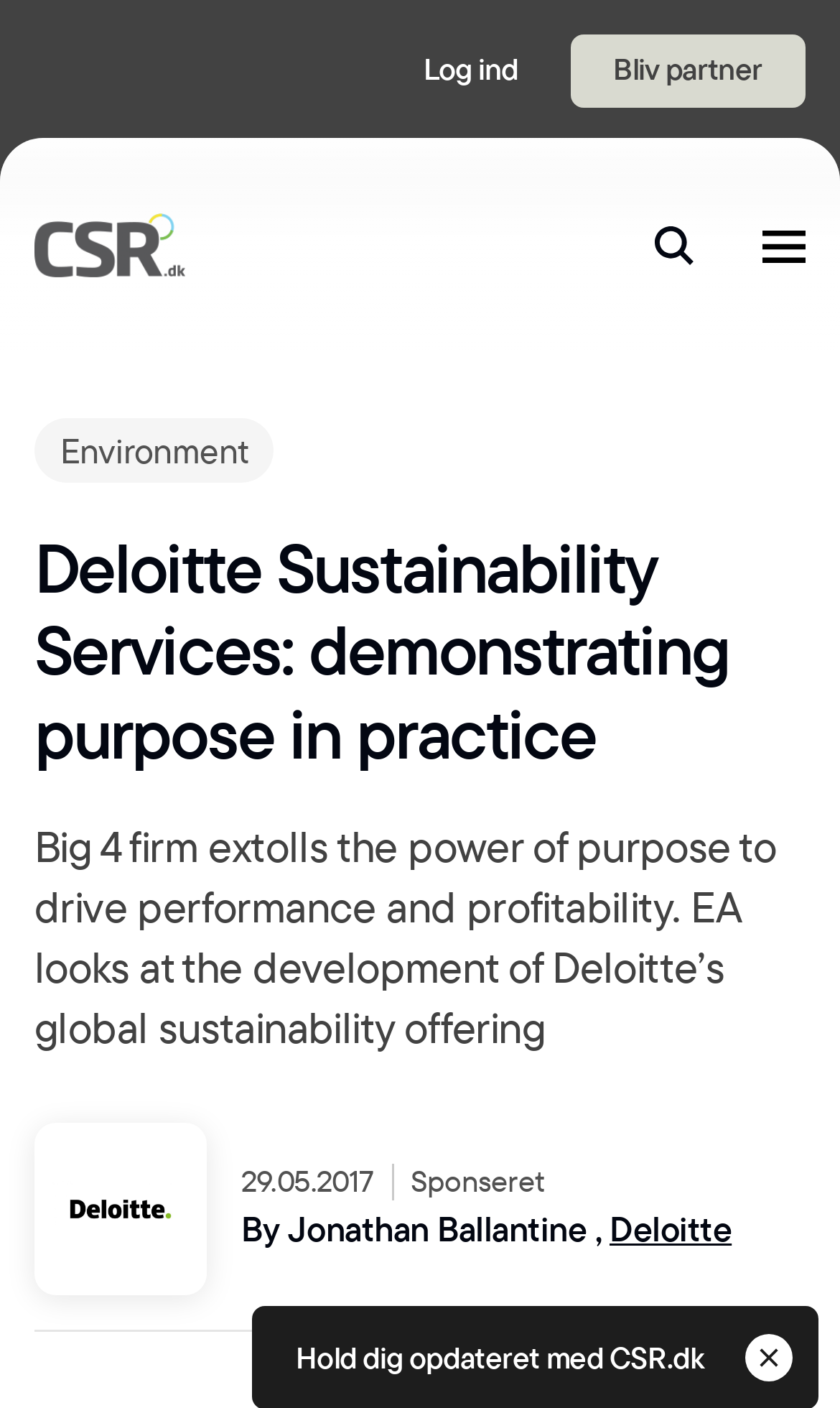Can you determine the main header of this webpage?

Deloitte Sustainability Services: demonstrating purpose in practice